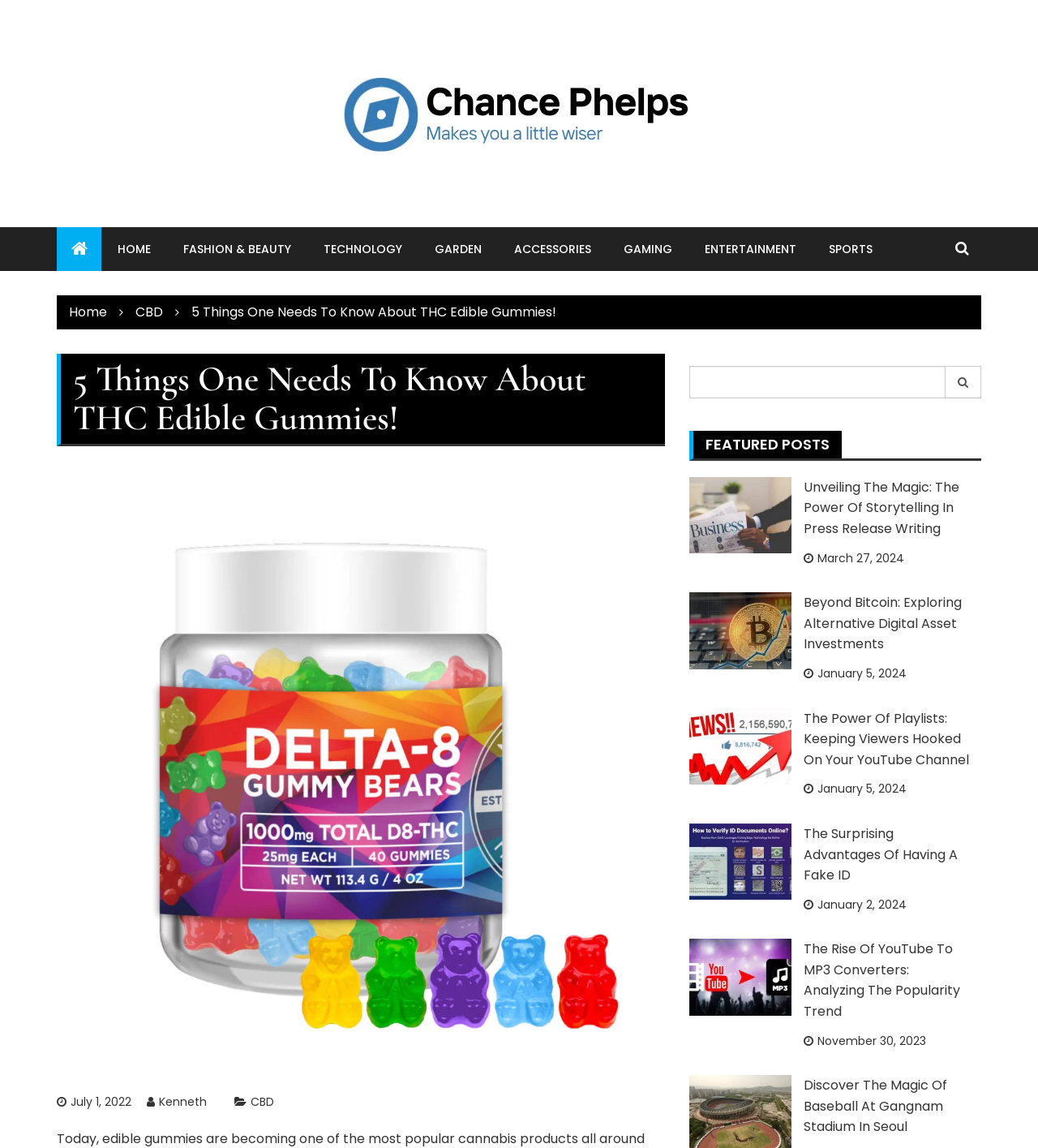Provide the bounding box coordinates of the HTML element this sentence describes: "alt="Chance Phelps"". The bounding box coordinates consist of four float numbers between 0 and 1, i.e., [left, top, right, bottom].

[0.305, 0.057, 0.695, 0.141]